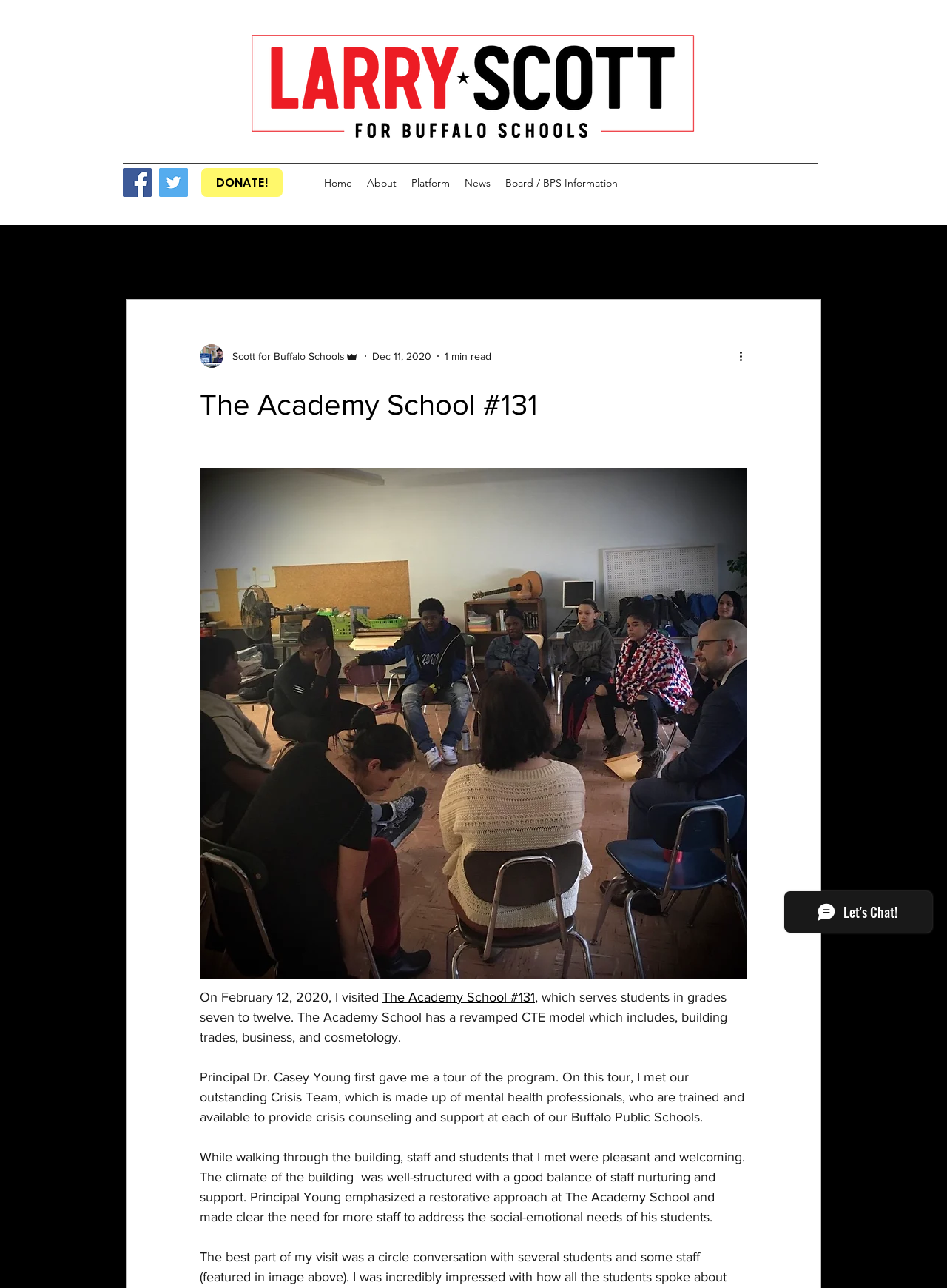Identify the bounding box of the UI element described as follows: "aria-label="Twitter Social Icon"". Provide the coordinates as four float numbers in the range of 0 to 1 [left, top, right, bottom].

[0.168, 0.13, 0.198, 0.153]